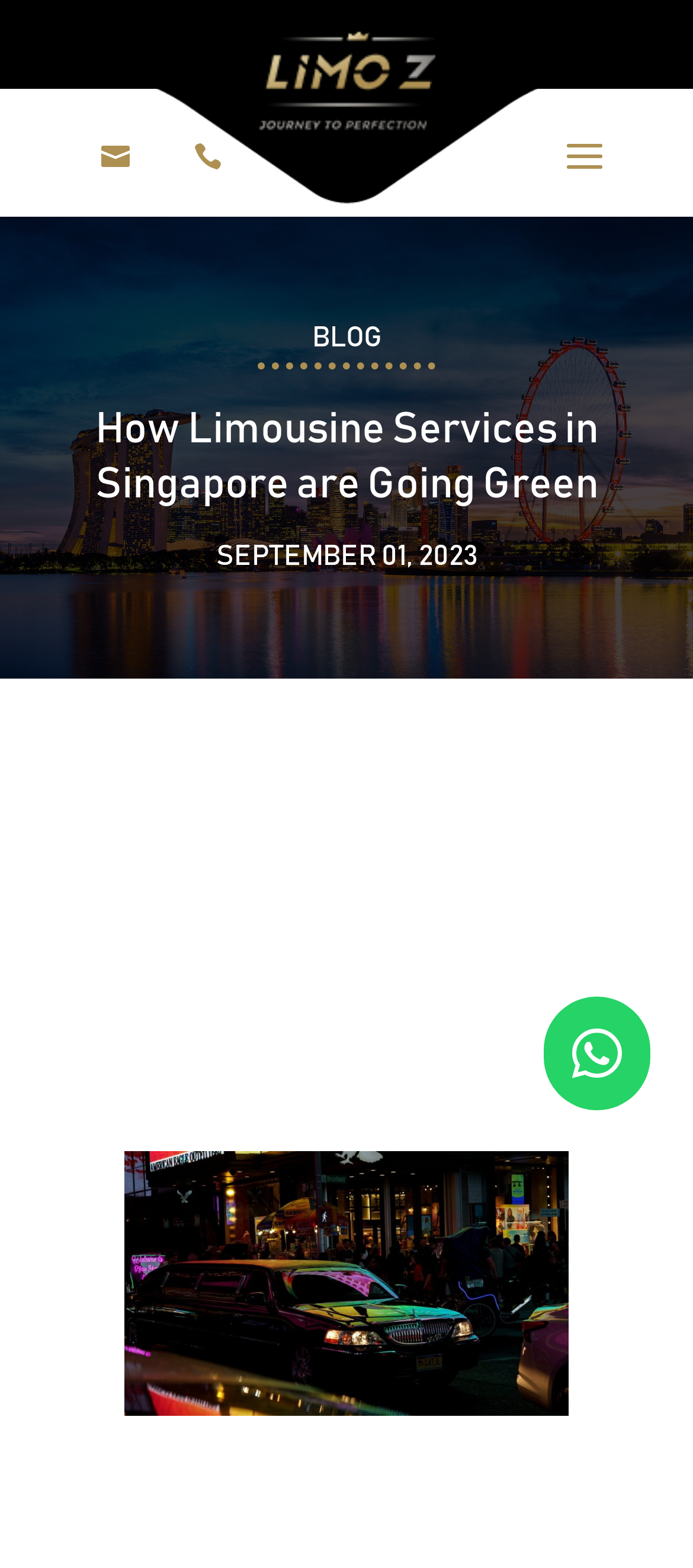What is the main topic of the article?
Respond with a short answer, either a single word or a phrase, based on the image.

Limousine Services in Singapore